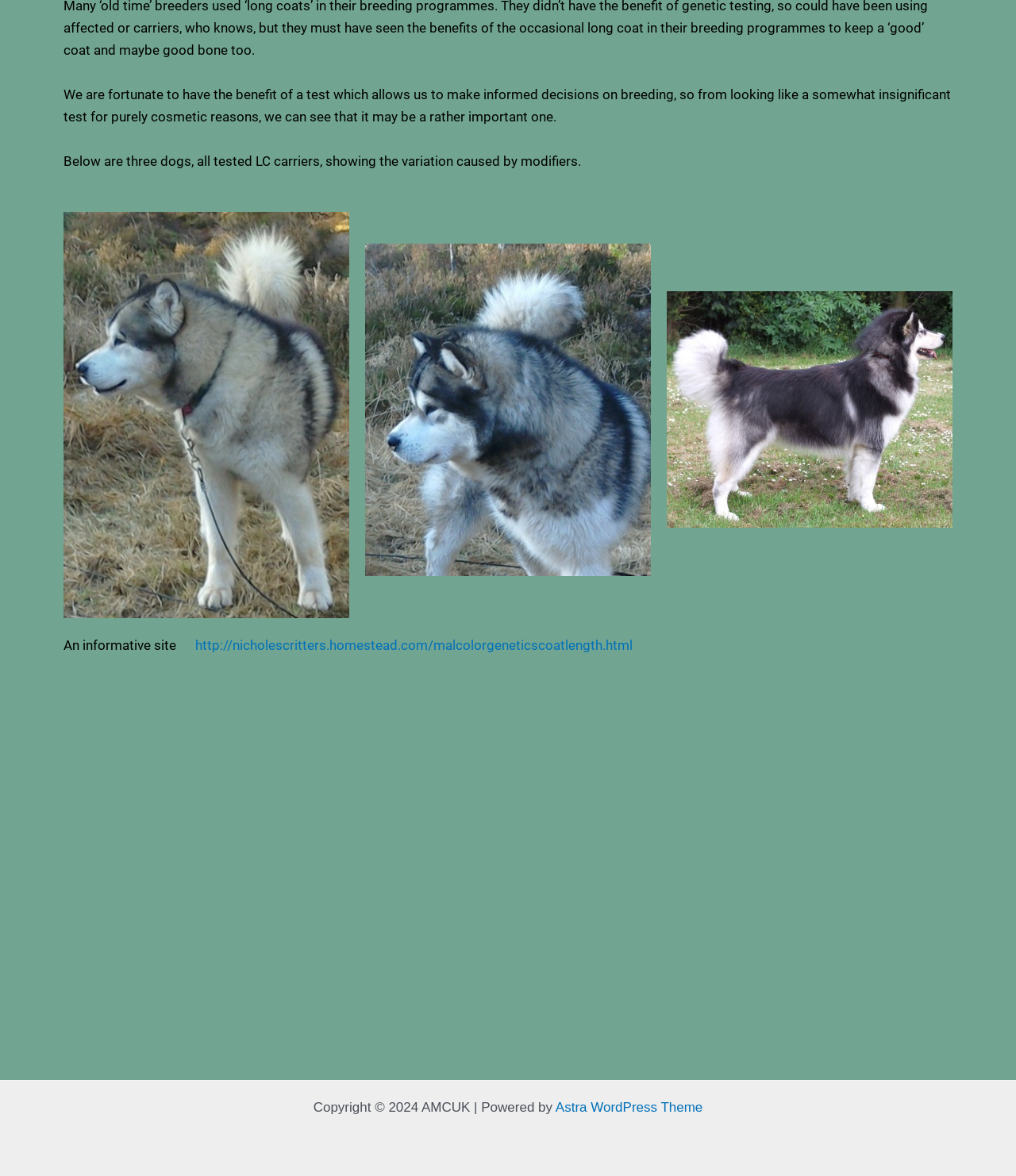Locate the UI element described as follows: "http://nicholescritters.homestead.com/malcolorgeneticscoatlength.html". Return the bounding box coordinates as four float numbers between 0 and 1 in the order [left, top, right, bottom].

[0.192, 0.542, 0.623, 0.555]